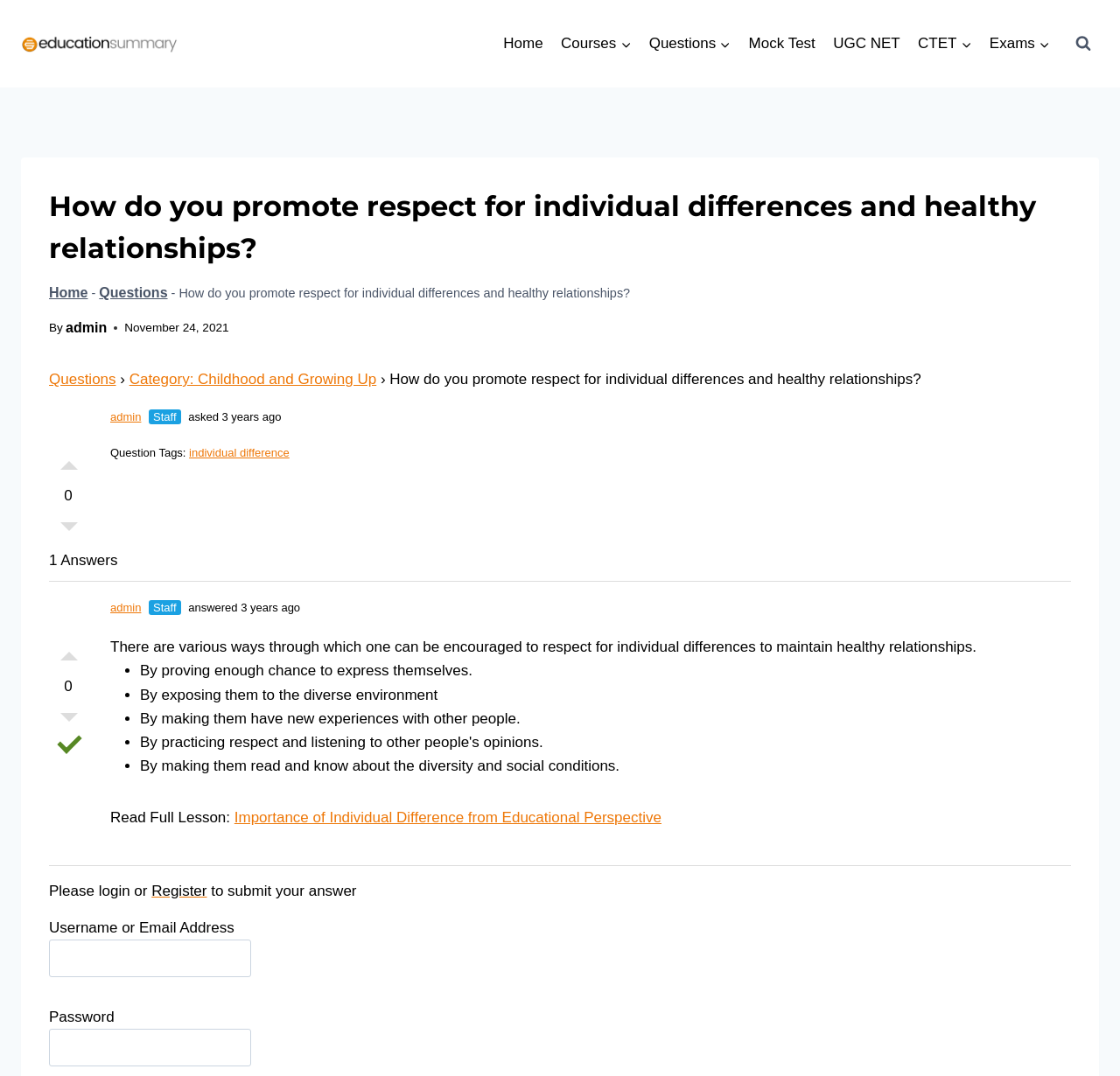Determine the coordinates of the bounding box for the clickable area needed to execute this instruction: "Vote up the question".

[0.054, 0.421, 0.07, 0.437]